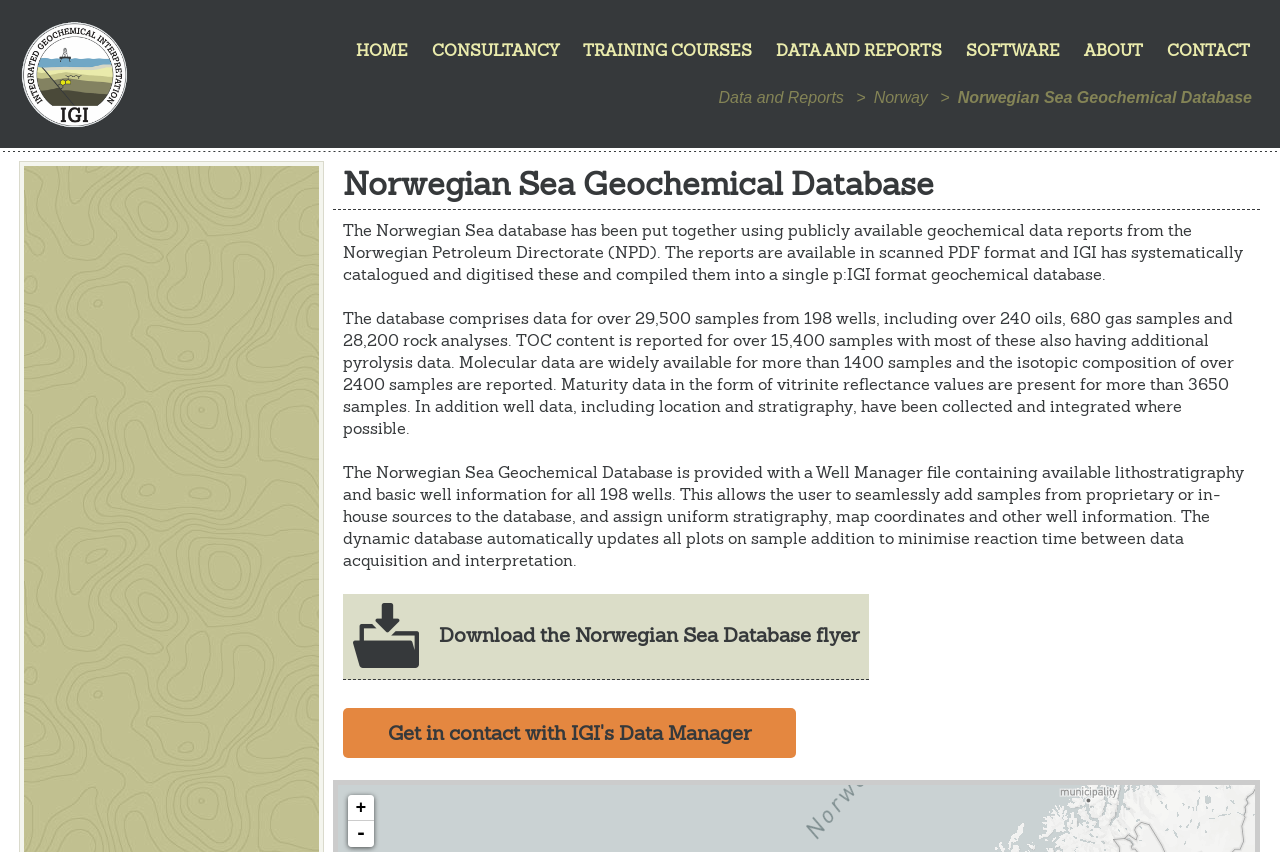Select the bounding box coordinates of the element I need to click to carry out the following instruction: "Click on the Norwegian Sea Geochemical Database link".

[0.748, 0.104, 0.978, 0.129]